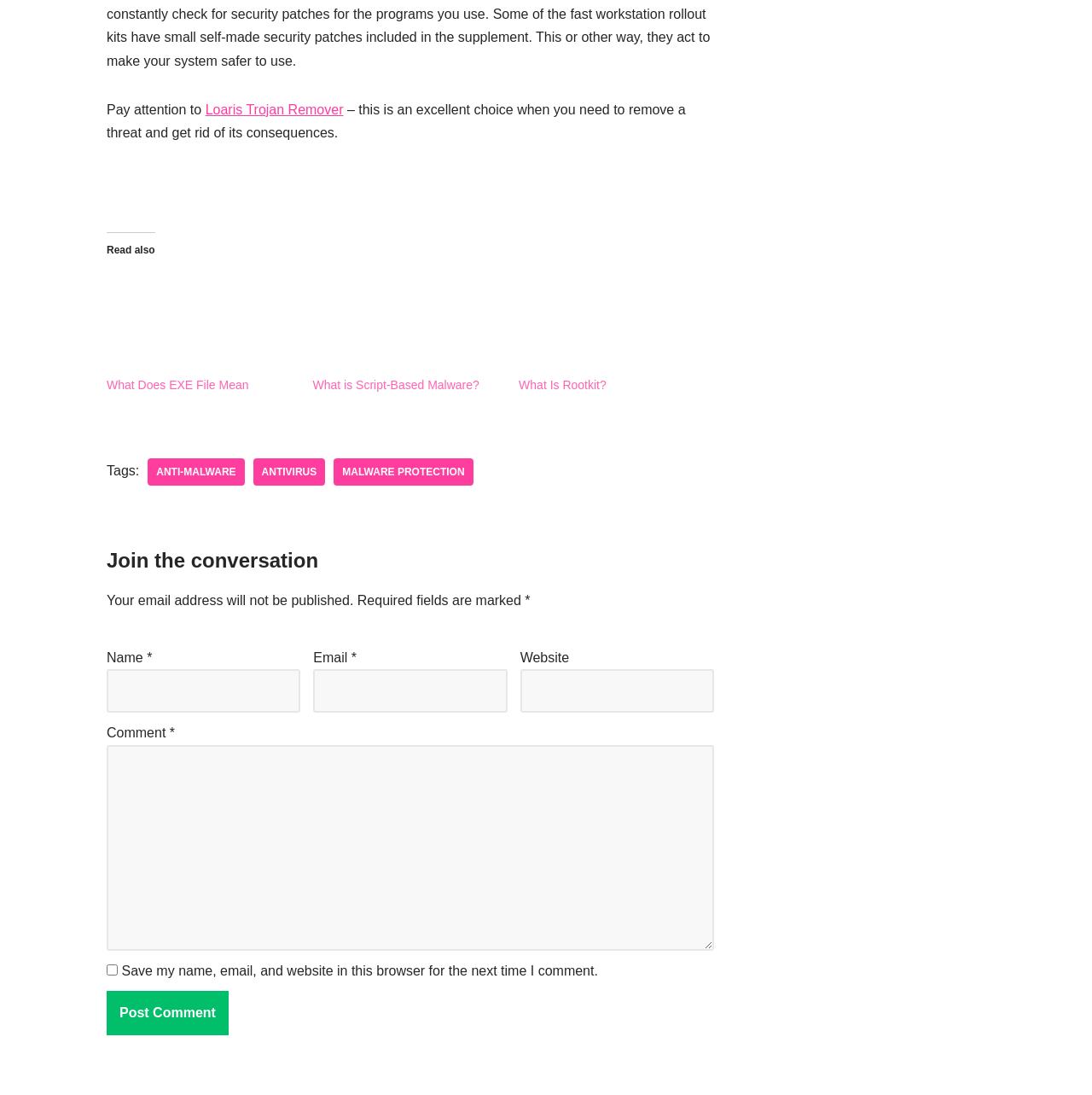Please specify the bounding box coordinates of the clickable region necessary for completing the following instruction: "Search for information about Script-Based Malware". The coordinates must consist of four float numbers between 0 and 1, i.e., [left, top, right, bottom].

[0.286, 0.245, 0.459, 0.344]